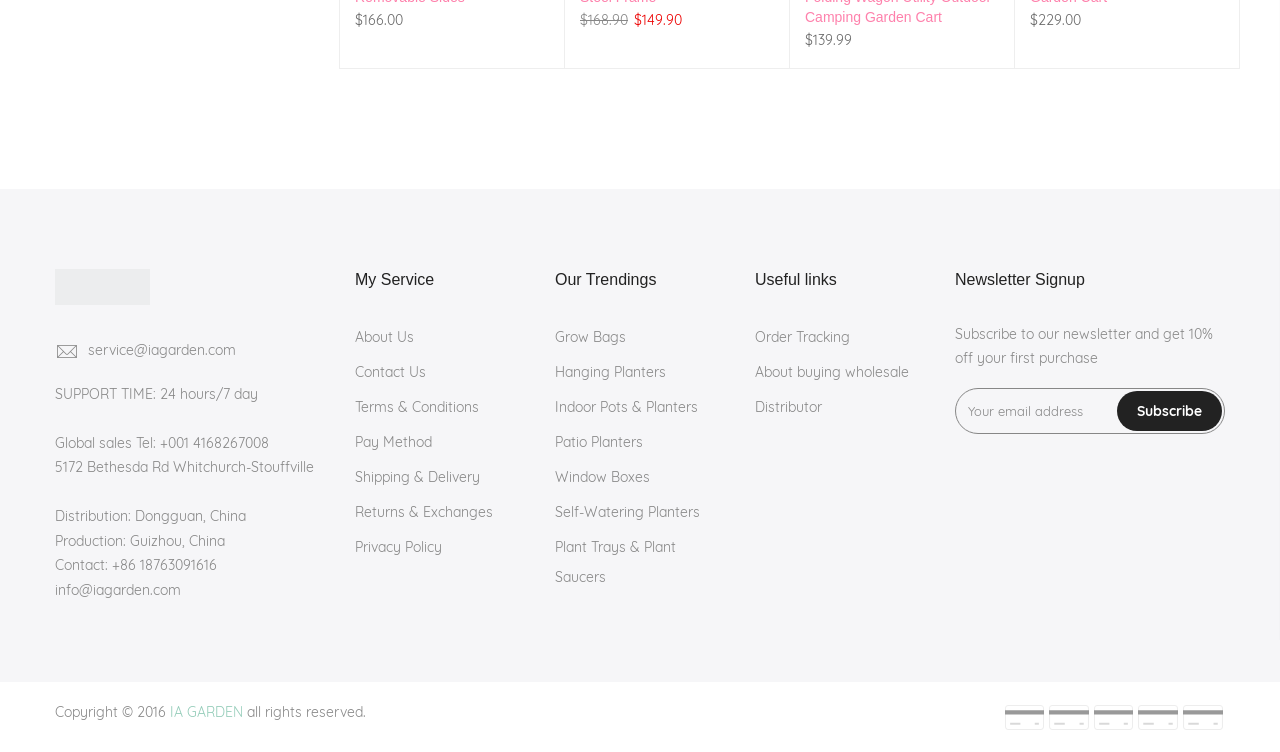Please predict the bounding box coordinates (top-left x, top-left y, bottom-right x, bottom-right y) for the UI element in the screenshot that fits the description: About buying wholesale

[0.59, 0.482, 0.71, 0.506]